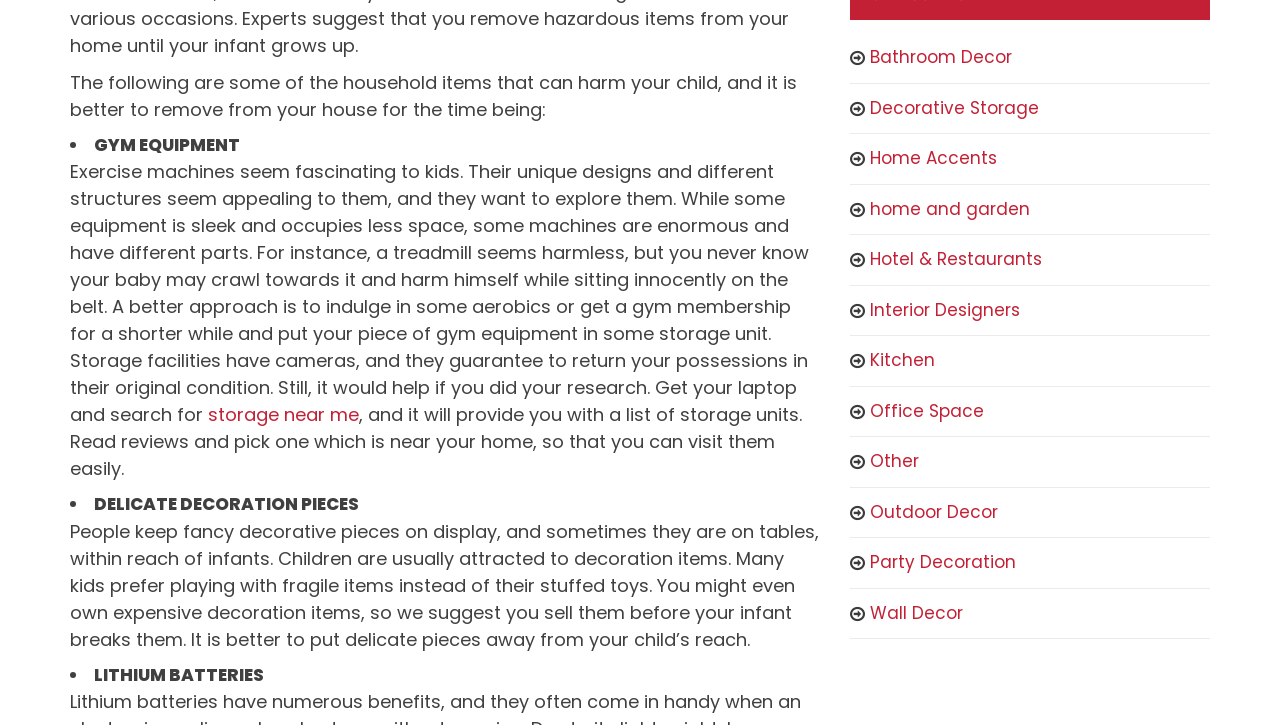Please reply to the following question using a single word or phrase: 
What is suggested to do with gym equipment?

Store it in a storage unit